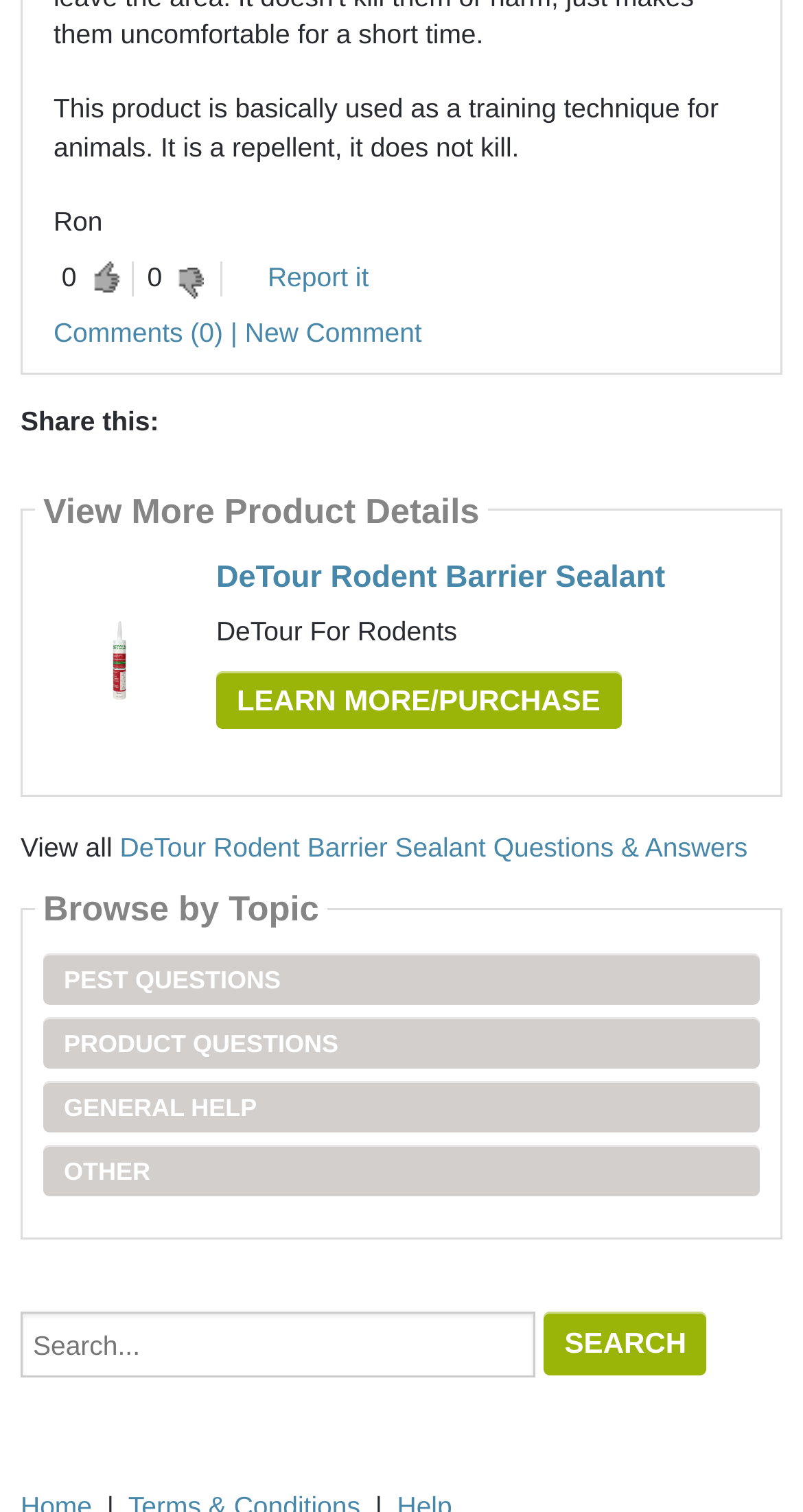What is the purpose of the 'Search...' textbox?
Answer the question with just one word or phrase using the image.

To search for products